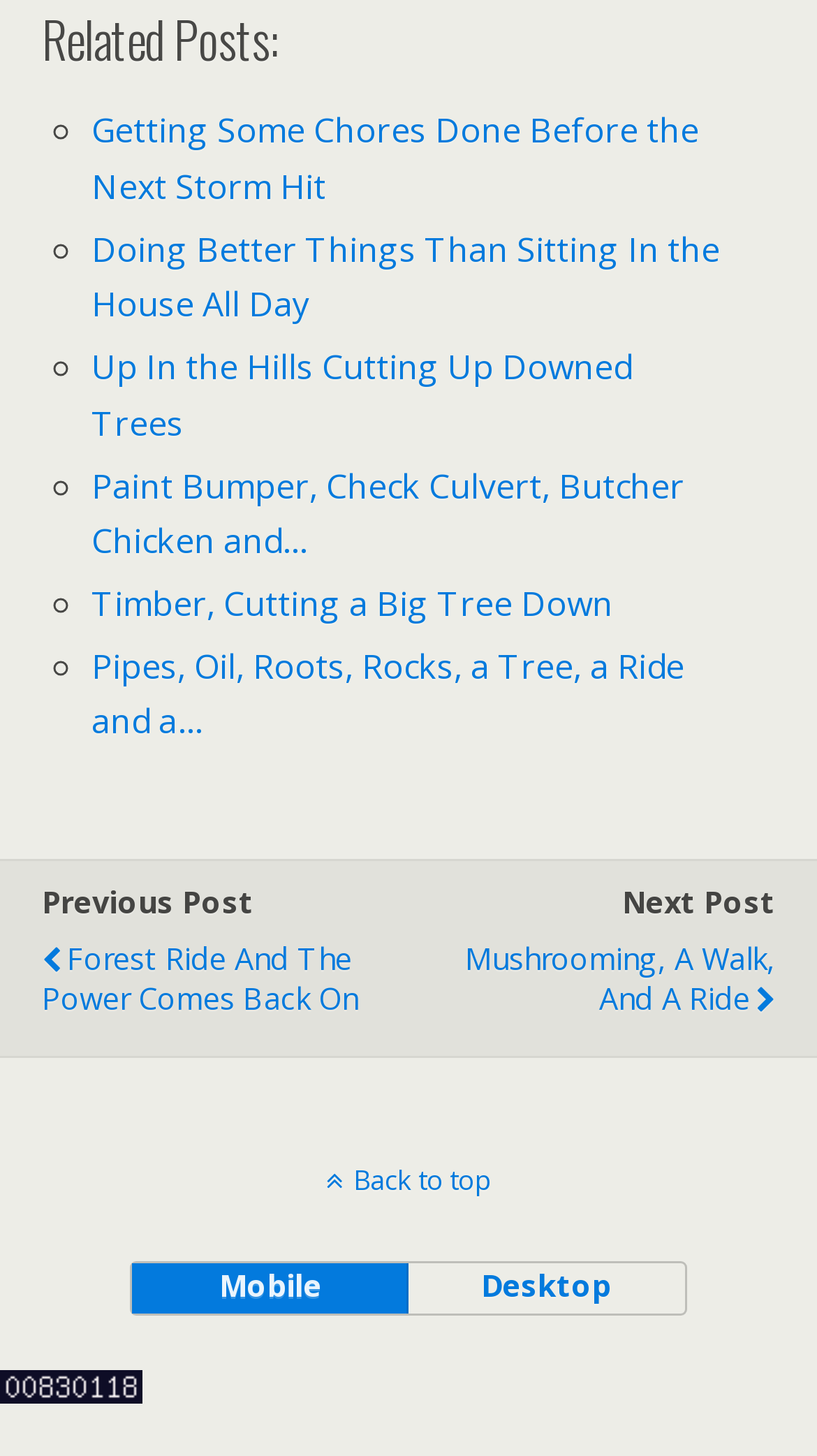Determine the bounding box coordinates of the clickable region to execute the instruction: "Click on 'Back to top'". The coordinates should be four float numbers between 0 and 1, denoted as [left, top, right, bottom].

[0.0, 0.798, 1.0, 0.823]